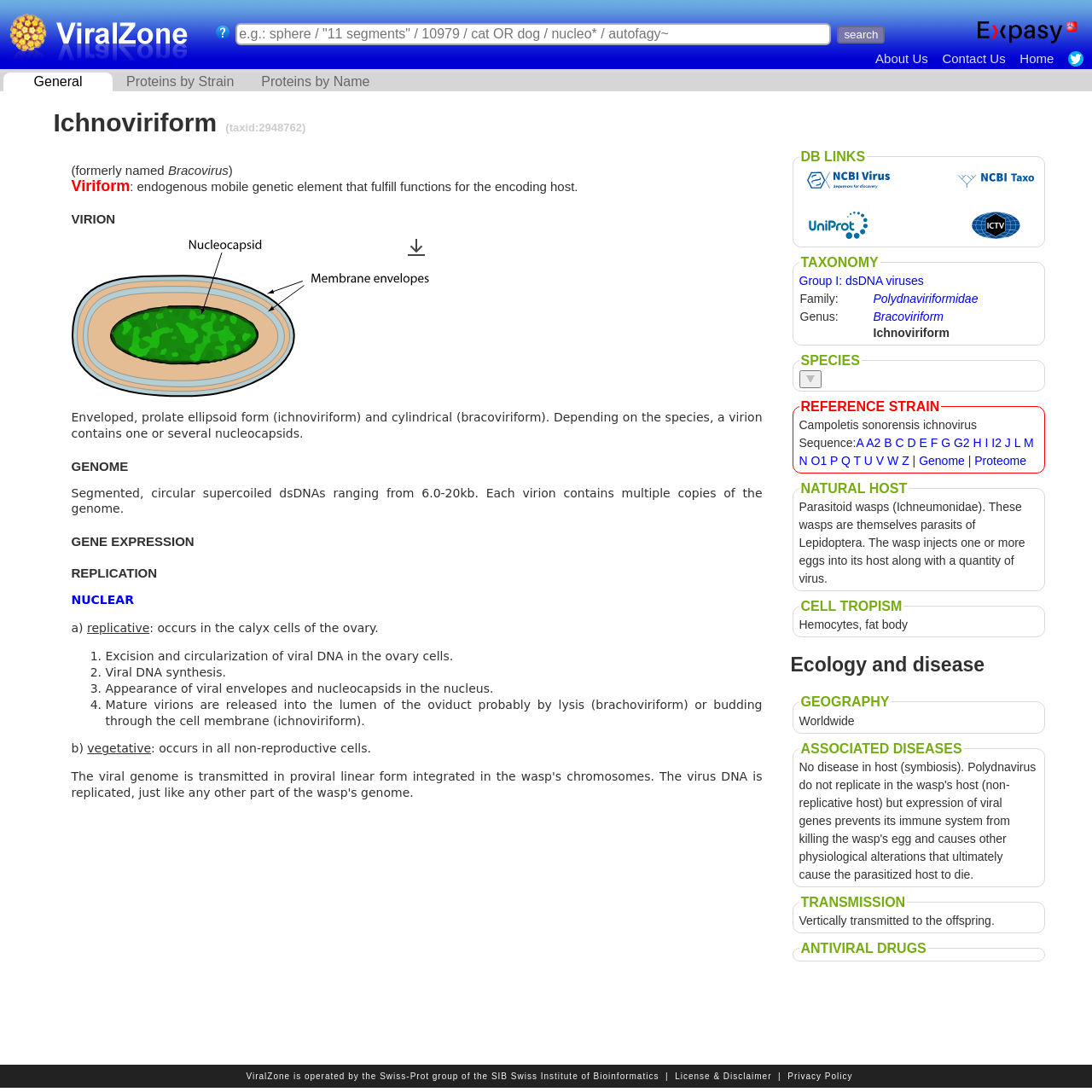Can you show the bounding box coordinates of the region to click on to complete the task described in the instruction: "zoom in the VIRION diagram"?

[0.065, 0.218, 0.393, 0.364]